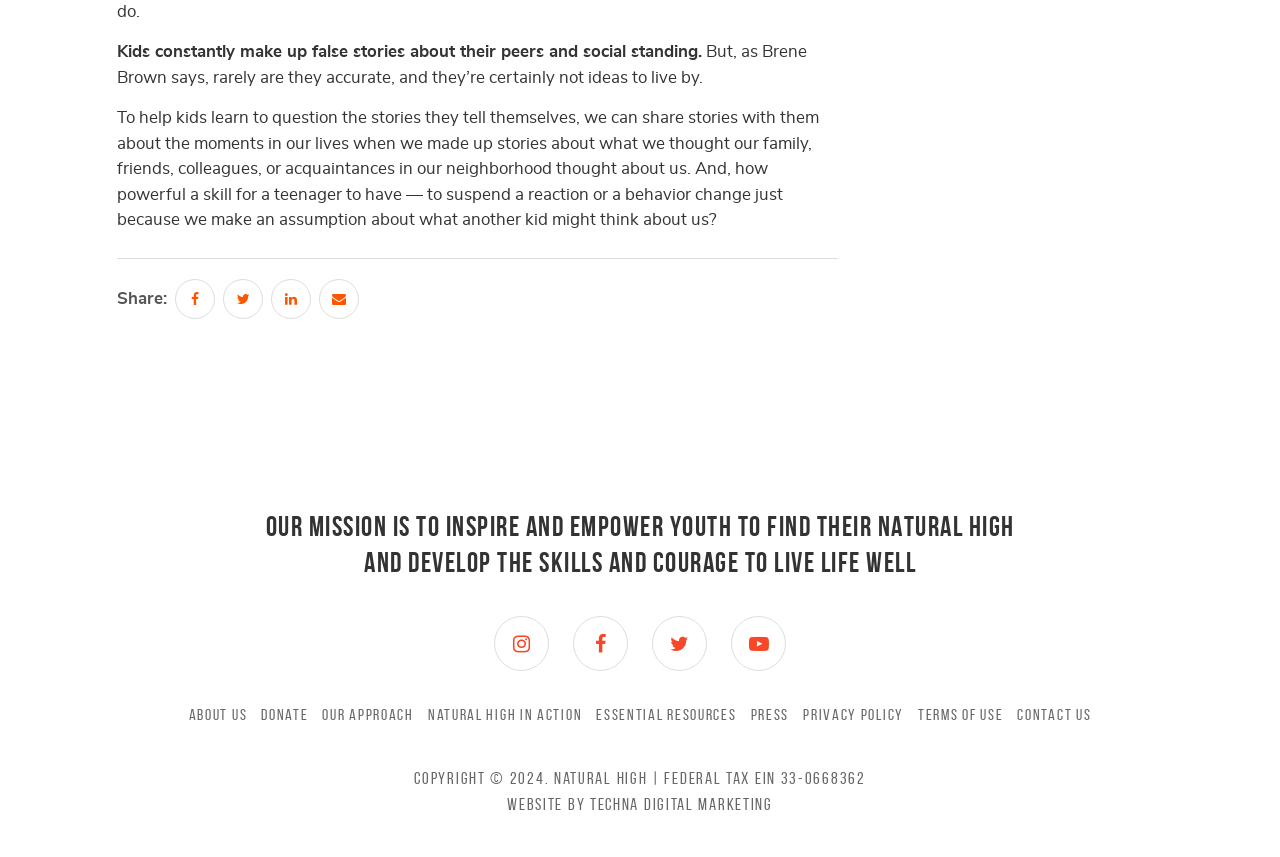Determine the bounding box coordinates for the element that should be clicked to follow this instruction: "Learn about Natural High's mission". The coordinates should be given as four float numbers between 0 and 1, in the format [left, top, right, bottom].

[0.207, 0.596, 0.793, 0.632]